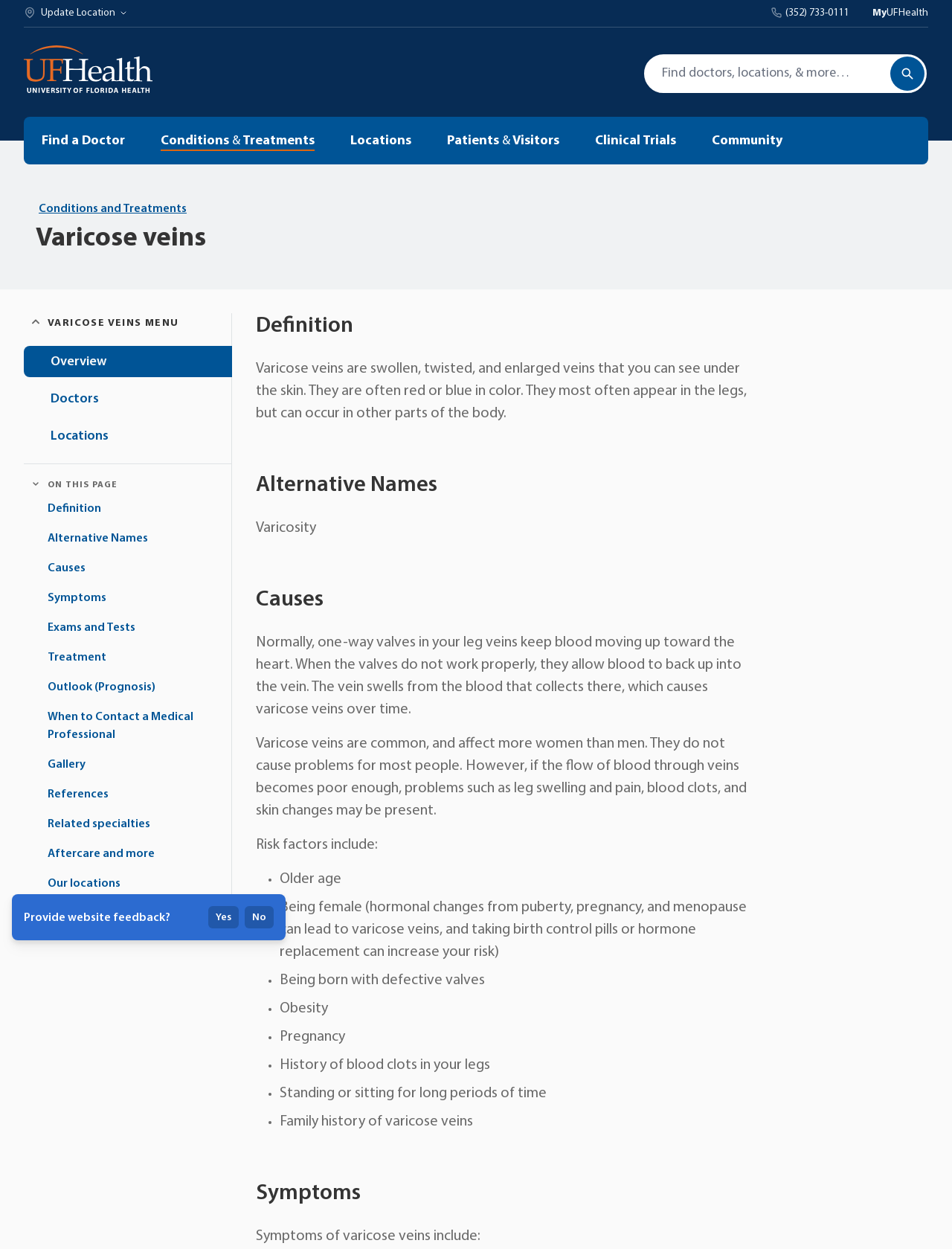Identify the bounding box coordinates for the UI element that matches this description: "Fundraising".

None